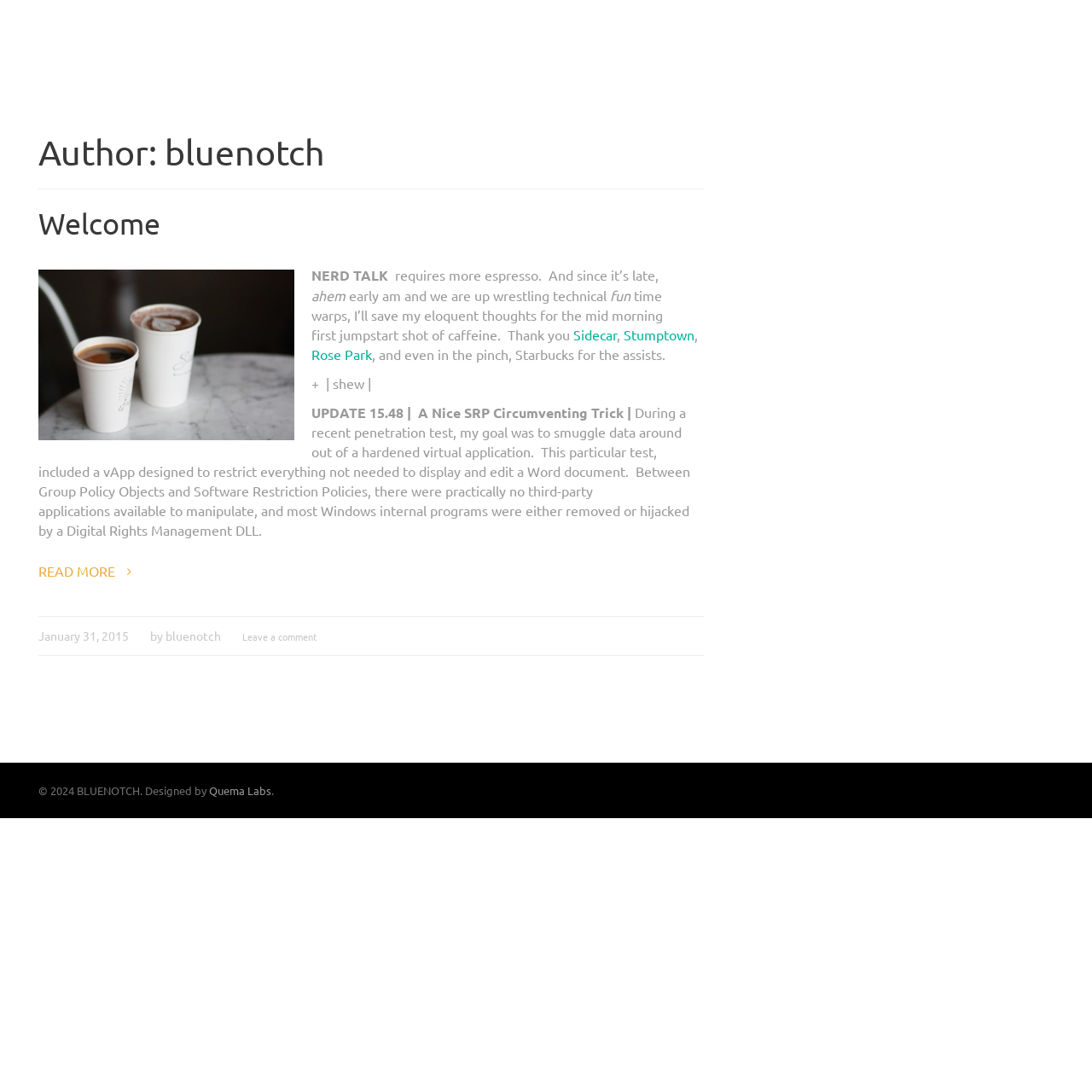Determine the bounding box coordinates of the region to click in order to accomplish the following instruction: "Click the HOME link". Provide the coordinates as four float numbers between 0 and 1, specifically [left, top, right, bottom].

None